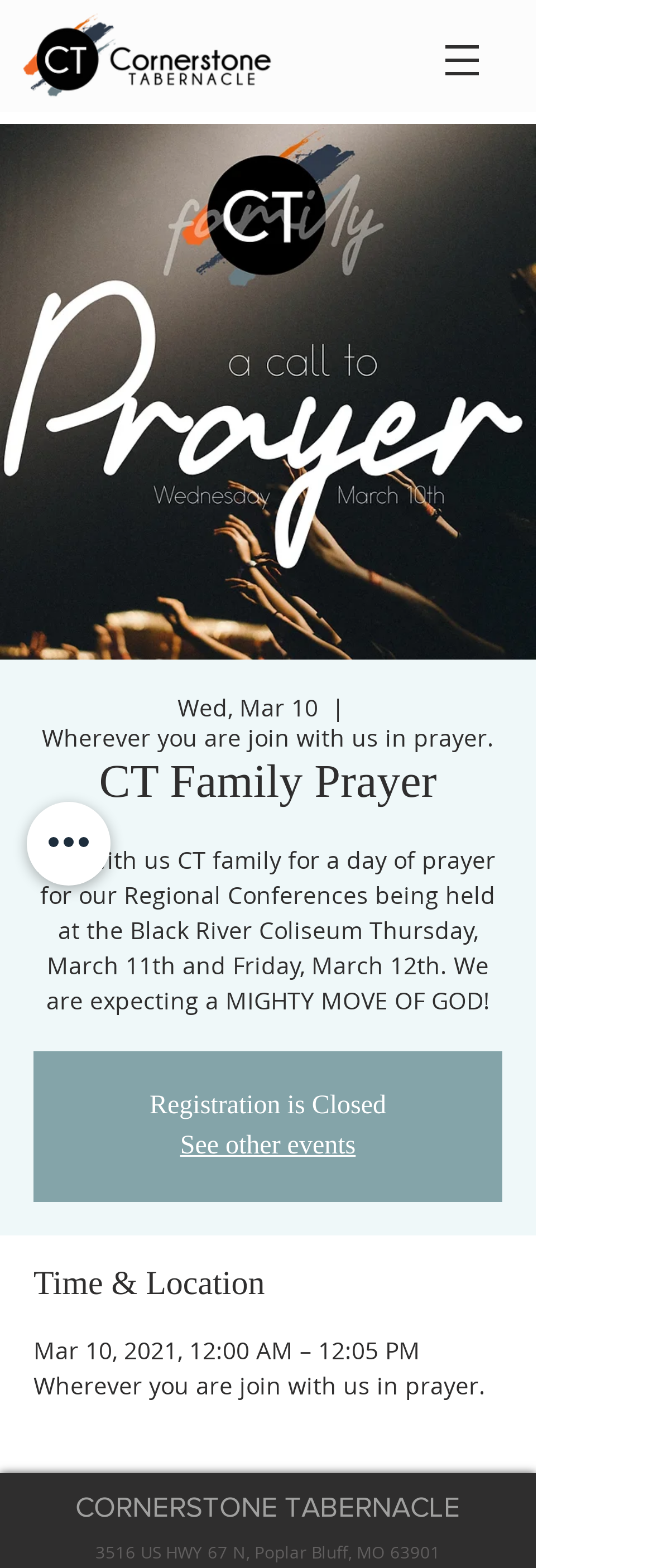Identify the first-level heading on the webpage and generate its text content.

CT Family Prayer